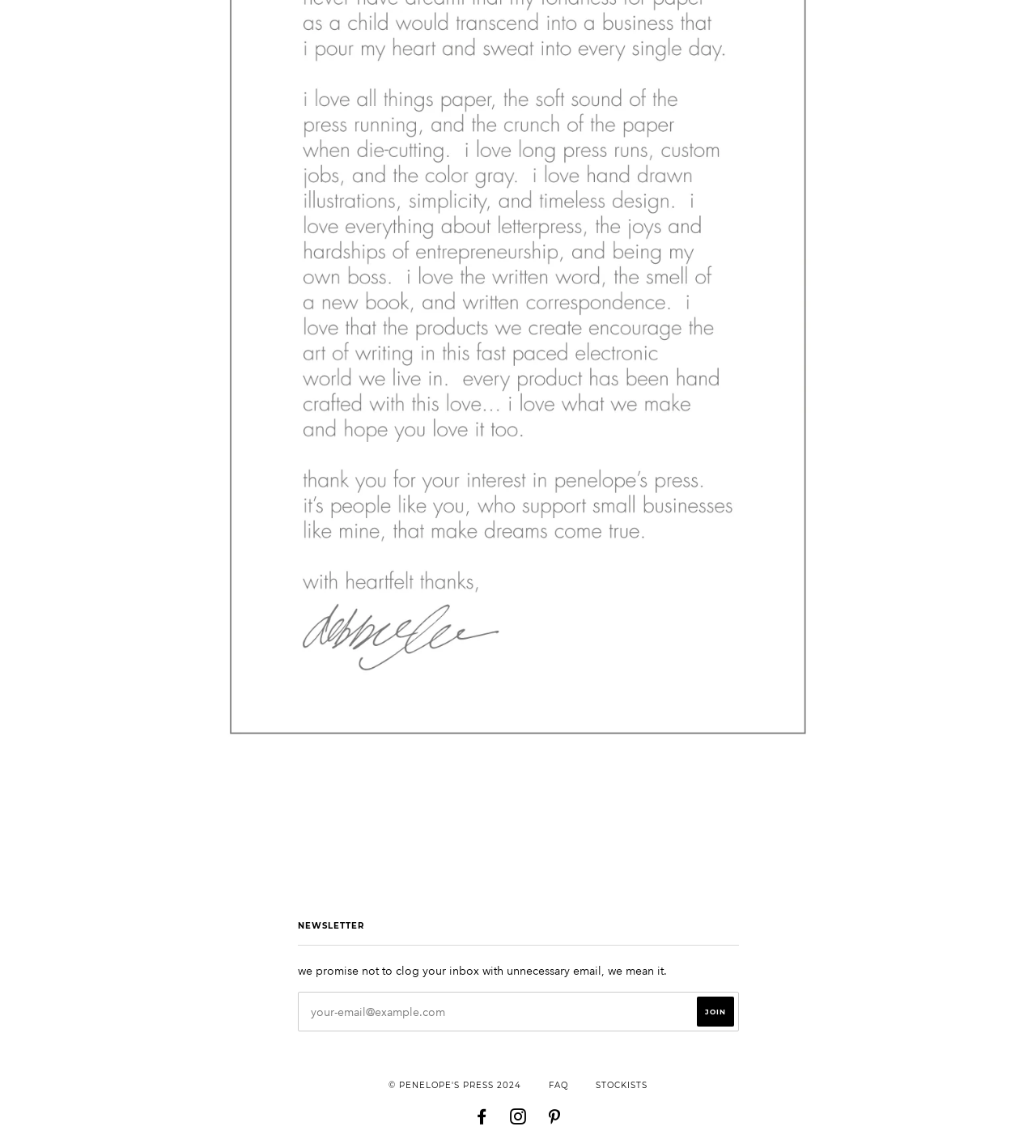Based on the element description: "name="subscribe" value="Join"", identify the bounding box coordinates for this UI element. The coordinates must be four float numbers between 0 and 1, listed as [left, top, right, bottom].

[0.672, 0.868, 0.708, 0.894]